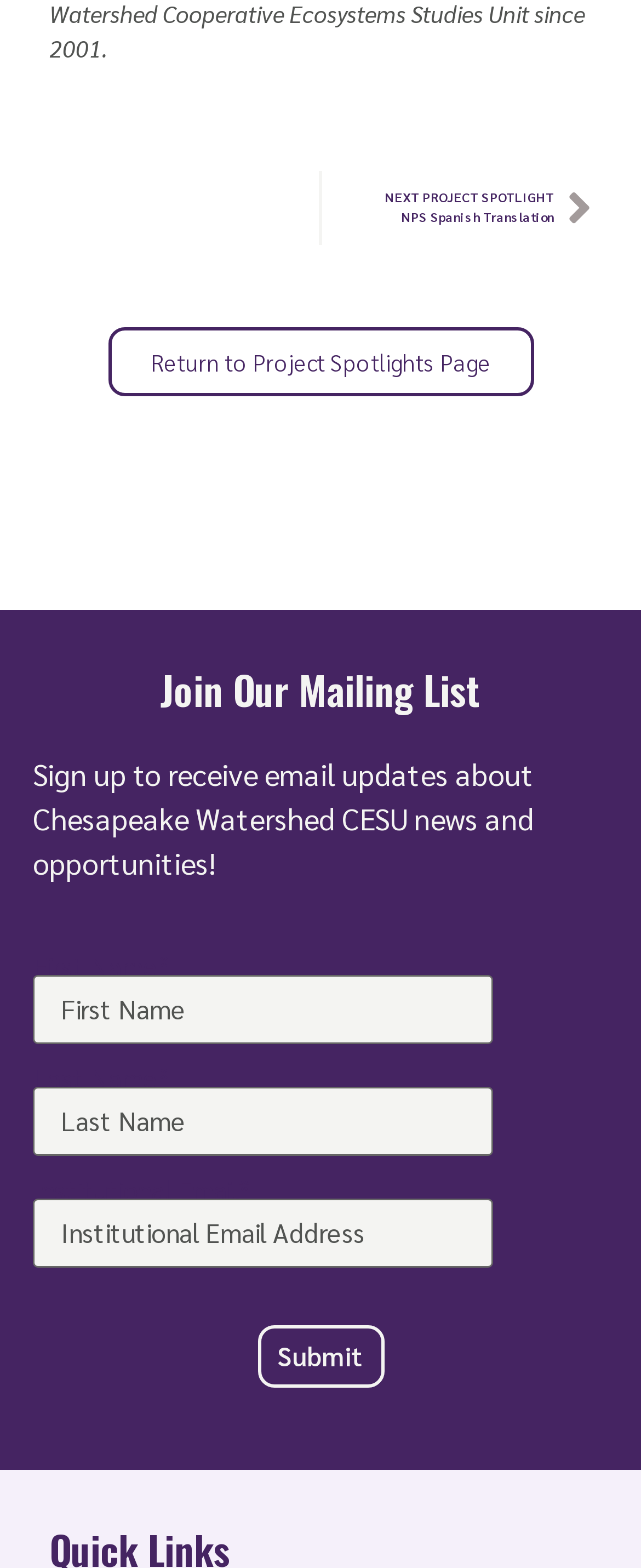How many links are present at the top of the webpage?
Using the image as a reference, give a one-word or short phrase answer.

Two